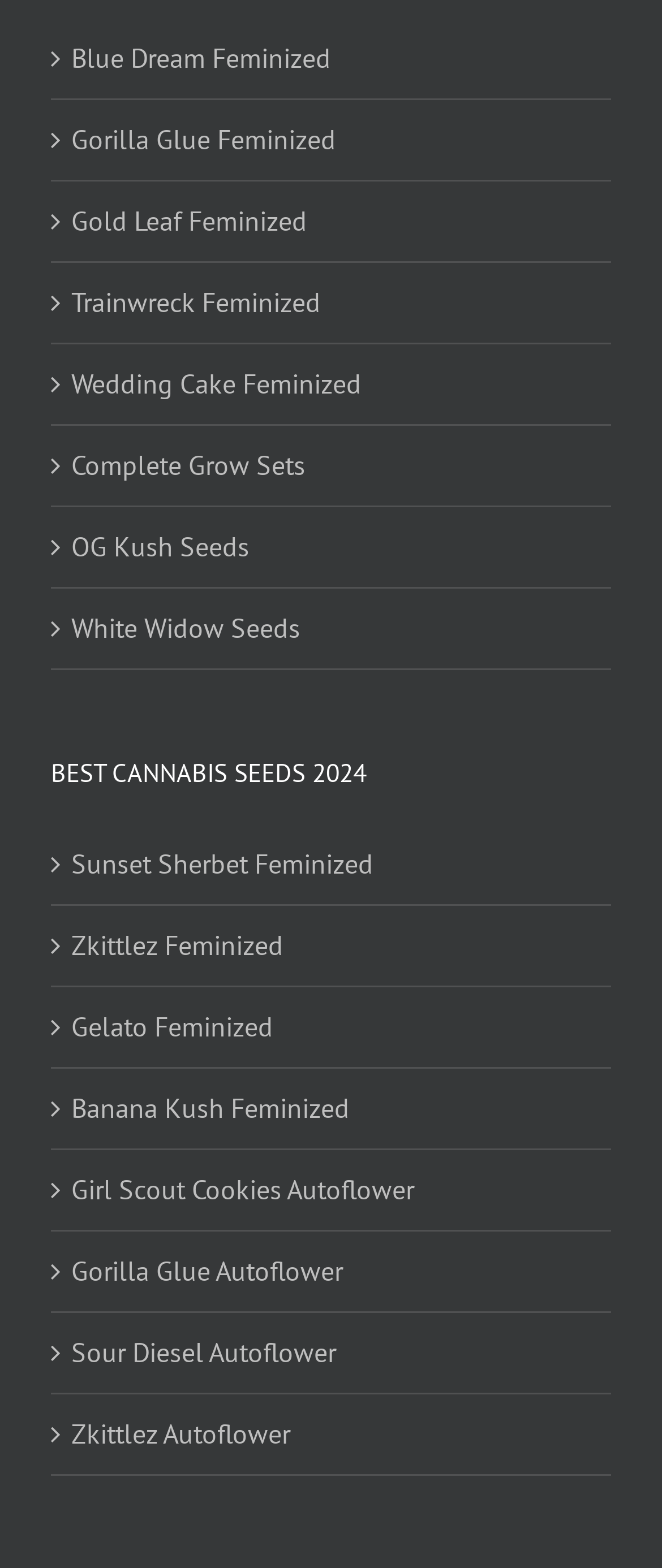Respond to the question below with a single word or phrase:
What is the first cannabis seed type?

Blue Dream Feminized